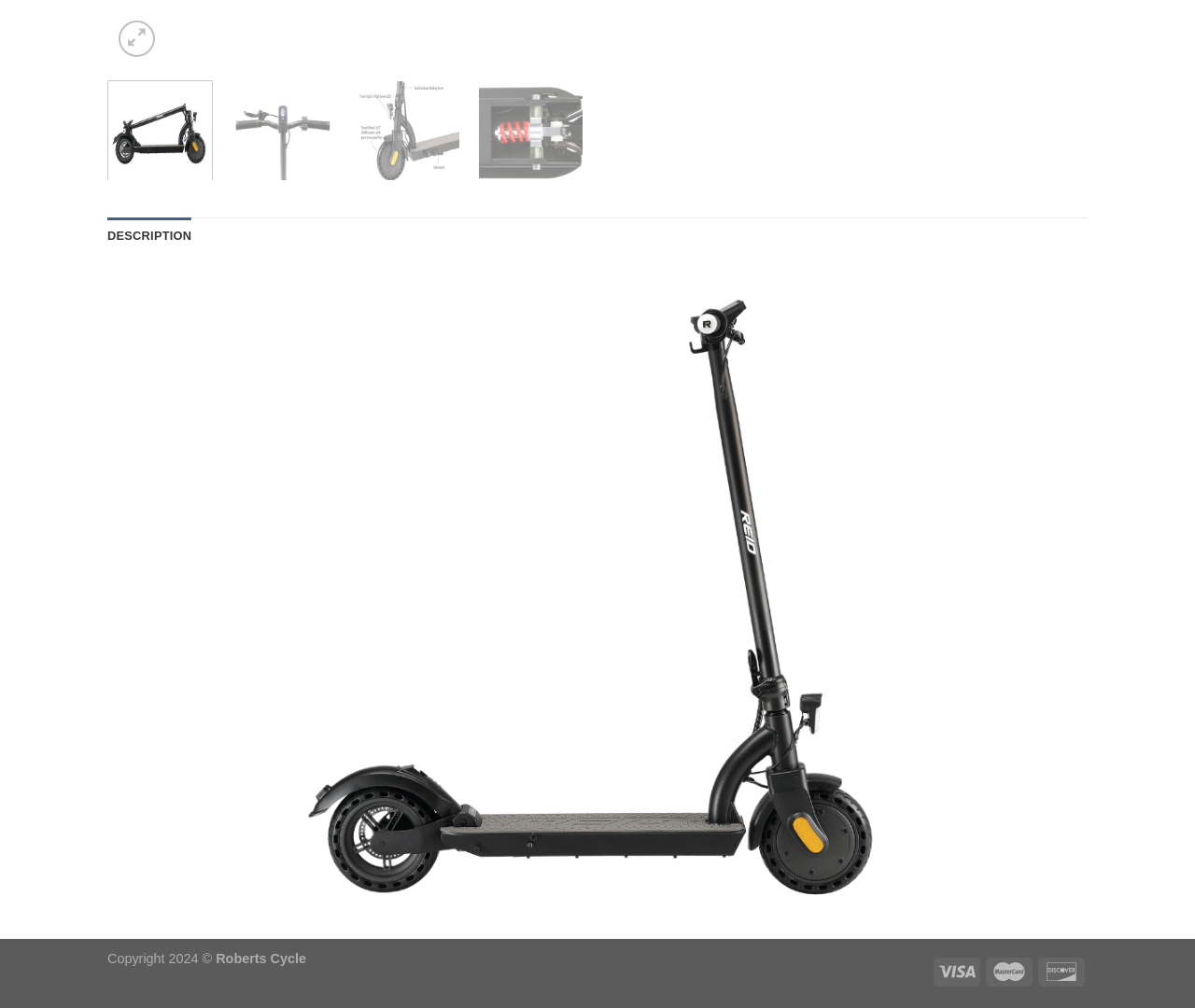Extract the bounding box coordinates of the UI element described: "title="Zoom"". Provide the coordinates in the format [left, top, right, bottom] with values ranging from 0 to 1.

[0.099, 0.02, 0.129, 0.056]